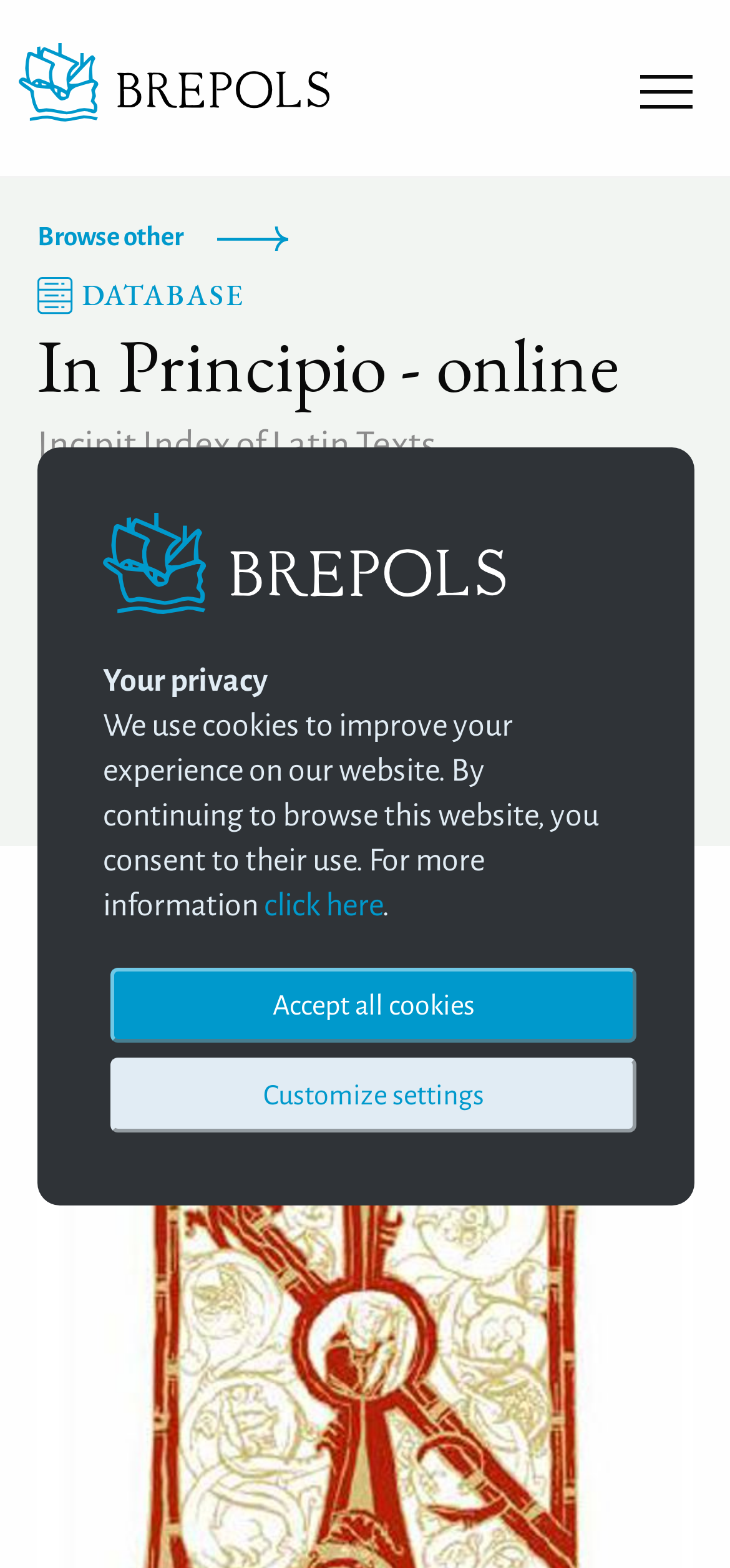Predict the bounding box of the UI element based on the description: "07.06.2019". The coordinates should be four float numbers between 0 and 1, formatted as [left, top, right, bottom].

None